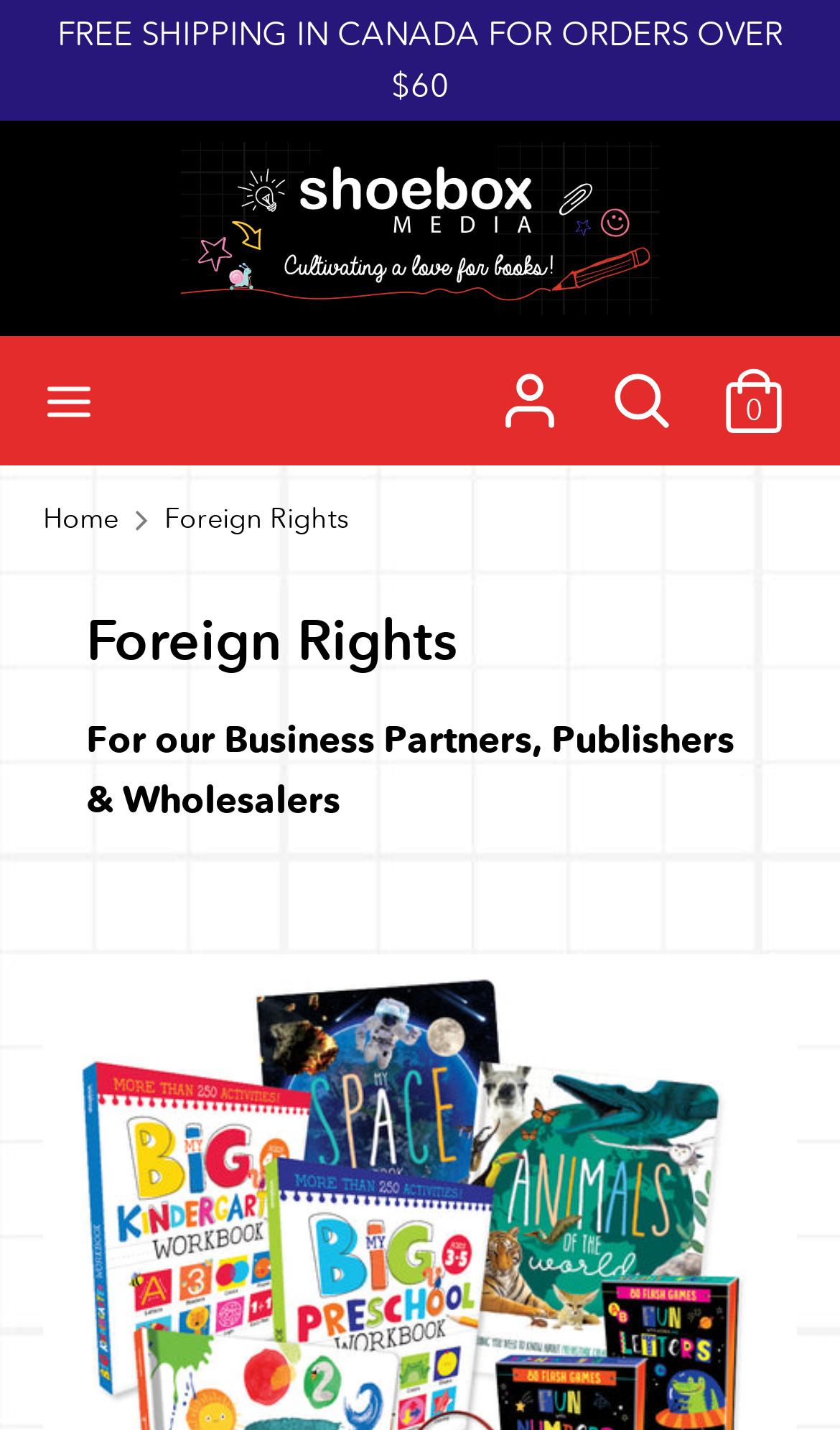What is the text above the Foreign Rights link?
Refer to the image and answer the question using a single word or phrase.

For our Business Partners, Publishers & Wholesalers